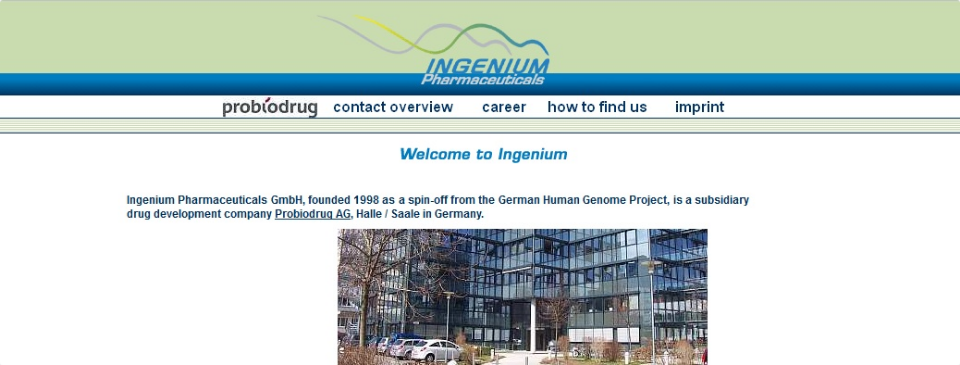Explain the image in a detailed and thorough manner.

The image showcases the exterior of Ingenium Pharmaceuticals GmbH's building, a prominent drug development company located in Halle, Germany. Founded in 1998 as a spin-off from the German Human Genome Project, Ingenium specializes in innovative diabetes drug development. The modern architectural design is characterized by large glass windows, allowing natural light to permeate the structure, and is set amidst landscaped surroundings that include trees and decorative plants. This inviting façade reflects the company's commitment to advancing medical research and its dedication to creating effective solutions for diabetes management.